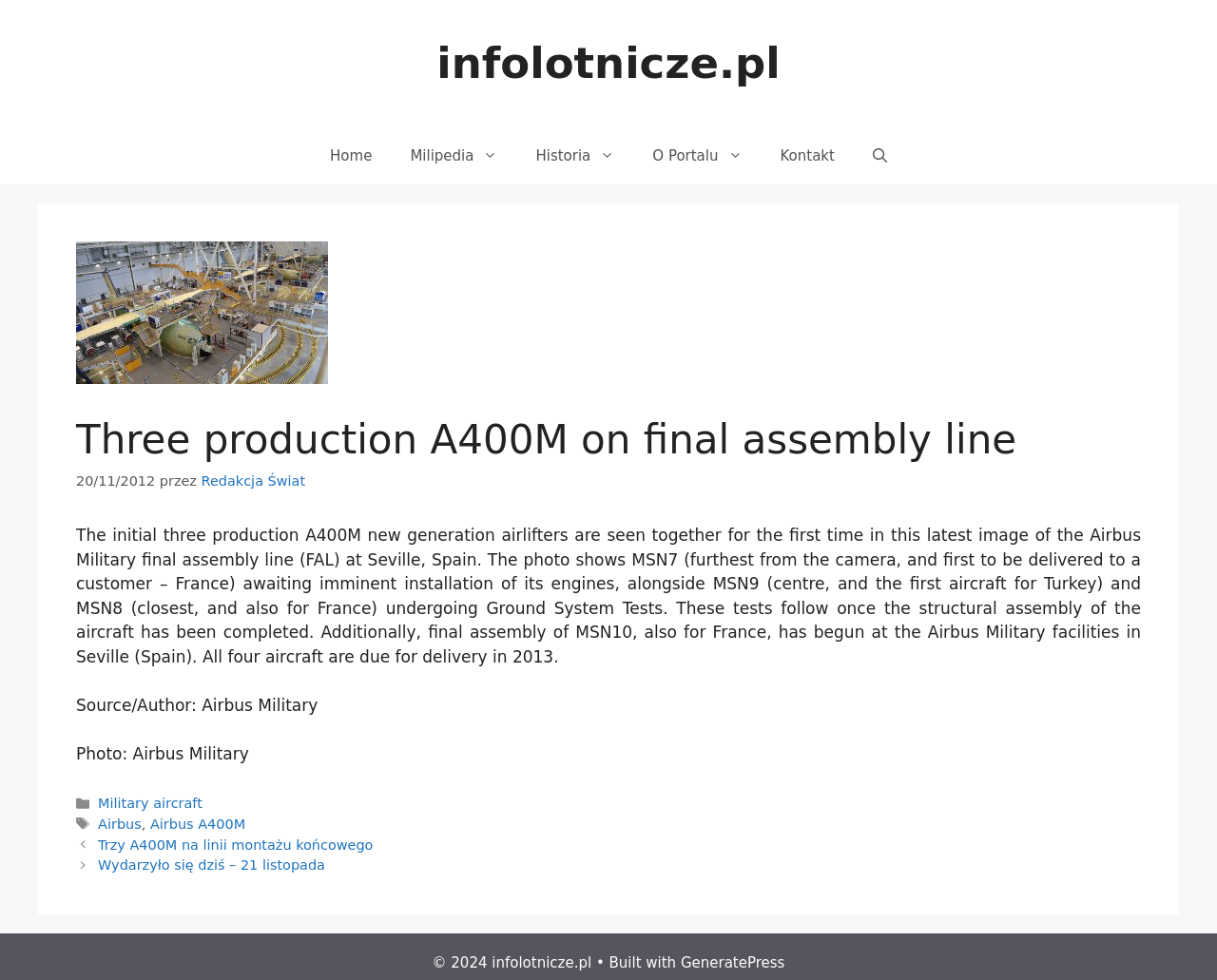From the image, can you give a detailed response to the question below:
What is the name of the website?

I determined the answer by looking at the banner element at the top of the webpage, which contains the link 'infolotnicze.pl'.